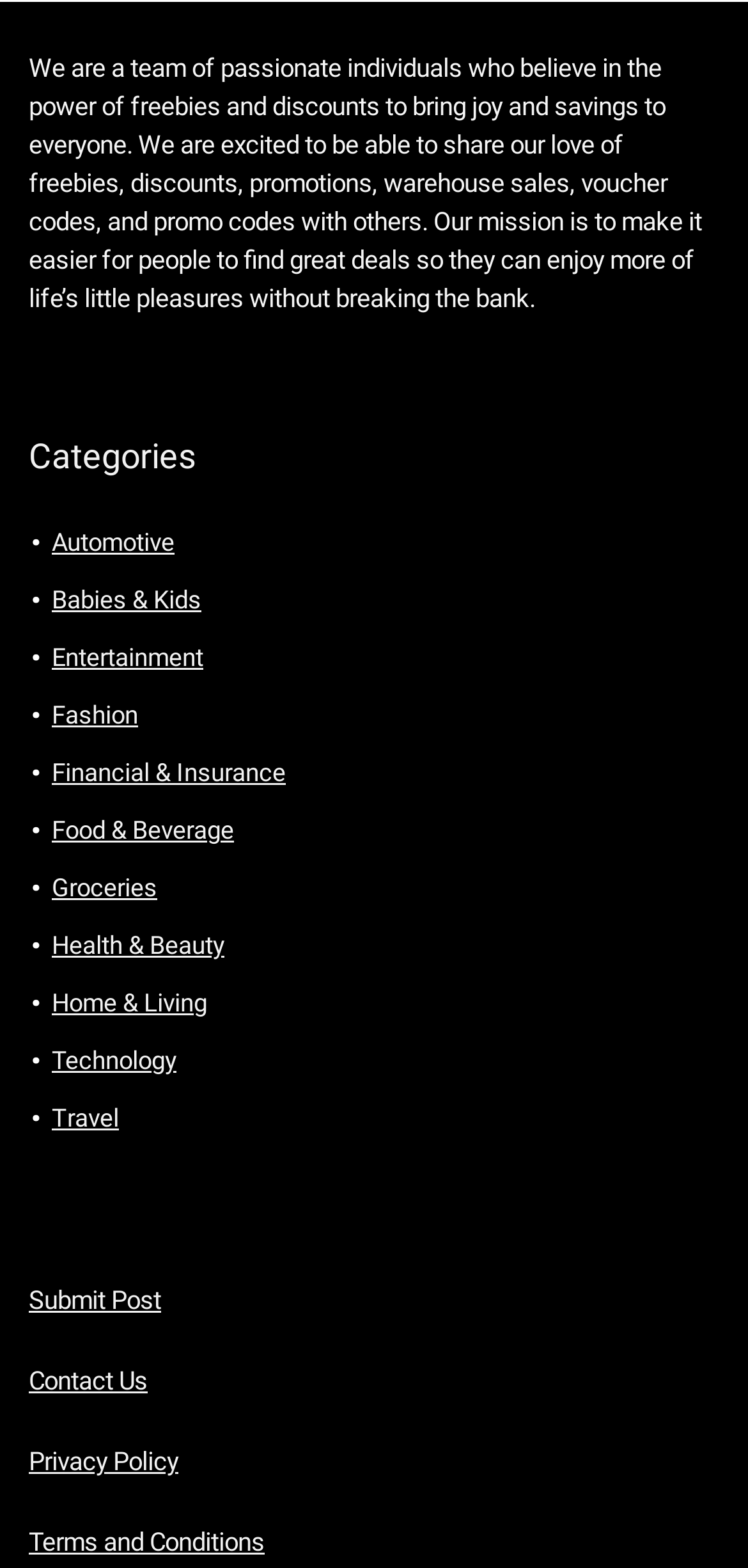Locate the bounding box coordinates of the item that should be clicked to fulfill the instruction: "Get Your Free Stylish Sneakers".

[0.048, 0.011, 0.458, 0.108]